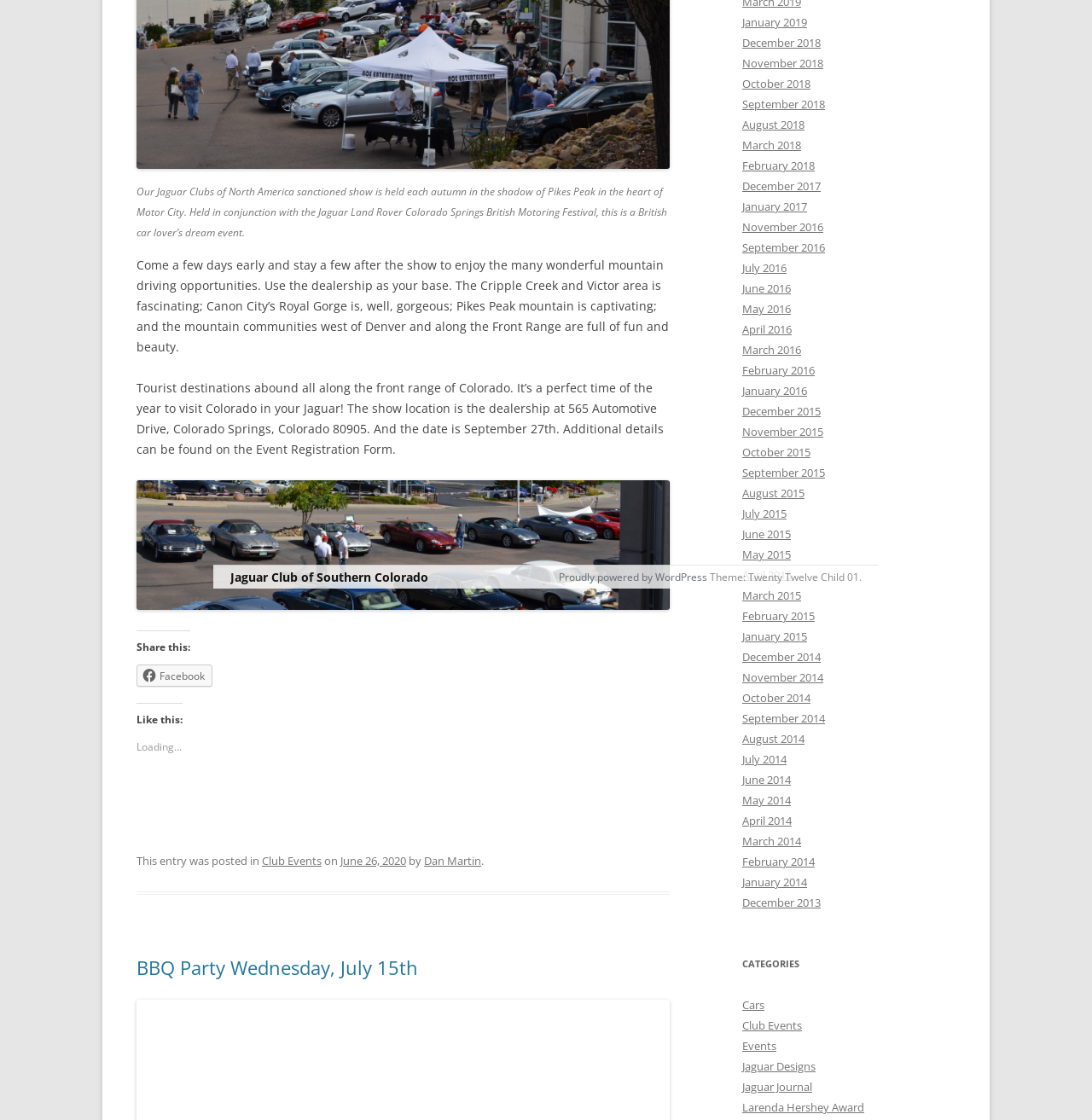Please predict the bounding box coordinates (top-left x, top-left y, bottom-right x, bottom-right y) for the UI element in the screenshot that fits the description: June 26, 2020

[0.312, 0.762, 0.372, 0.775]